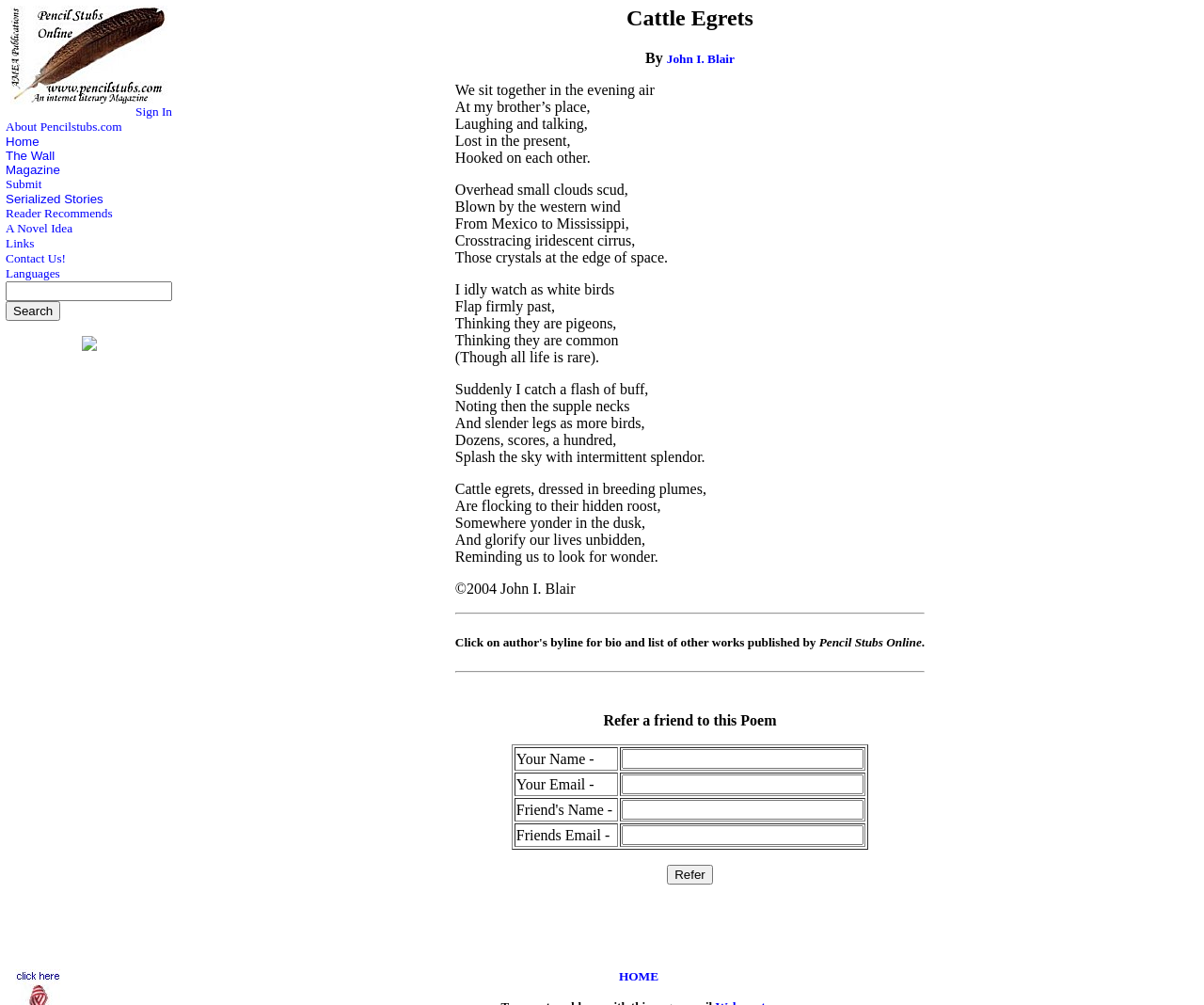Using the information in the image, give a detailed answer to the following question: What is the copyright year of the poem?

The copyright year of the poem is 2004, which is mentioned in the text '©2004 John I. Blair' at the end of the poem.